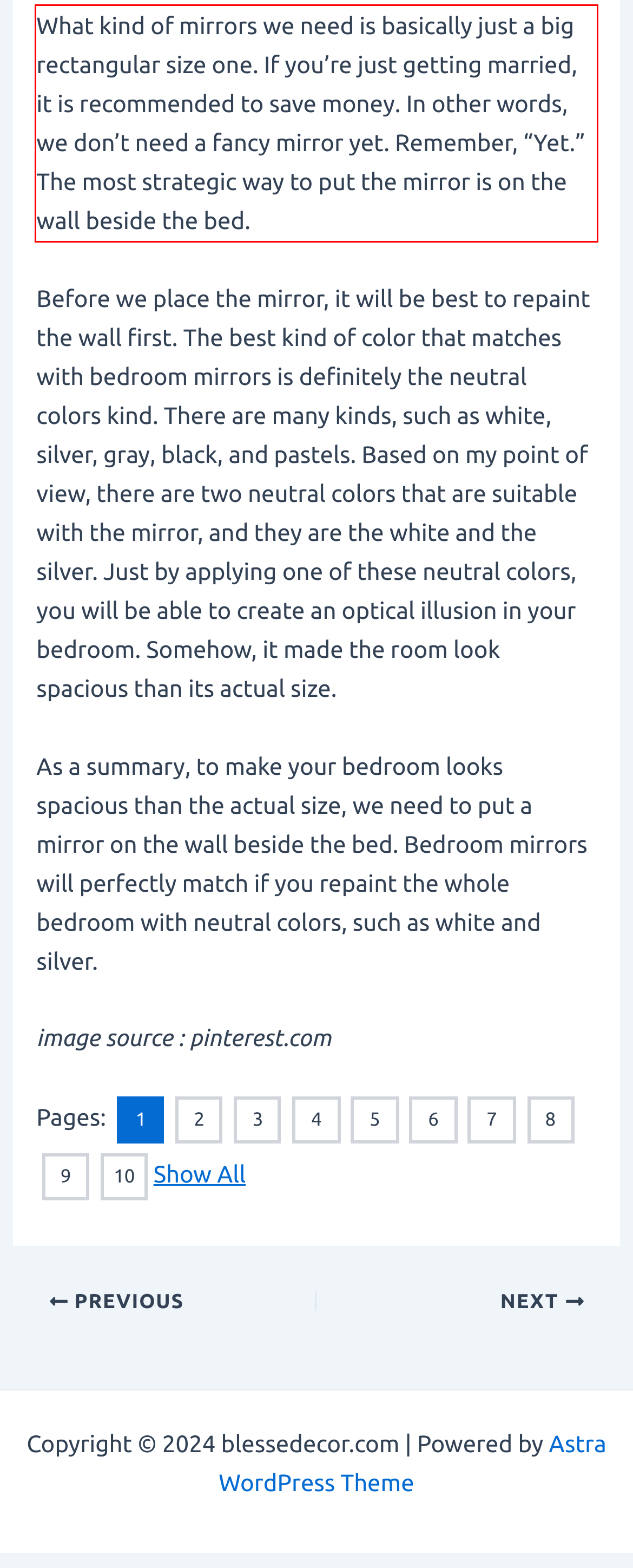Look at the provided screenshot of the webpage and perform OCR on the text within the red bounding box.

What kind of mirrors we need is basically just a big rectangular size one. If you’re just getting married, it is recommended to save money. In other words, we don’t need a fancy mirror yet. Remember, “Yet.” The most strategic way to put the mirror is on the wall beside the bed.